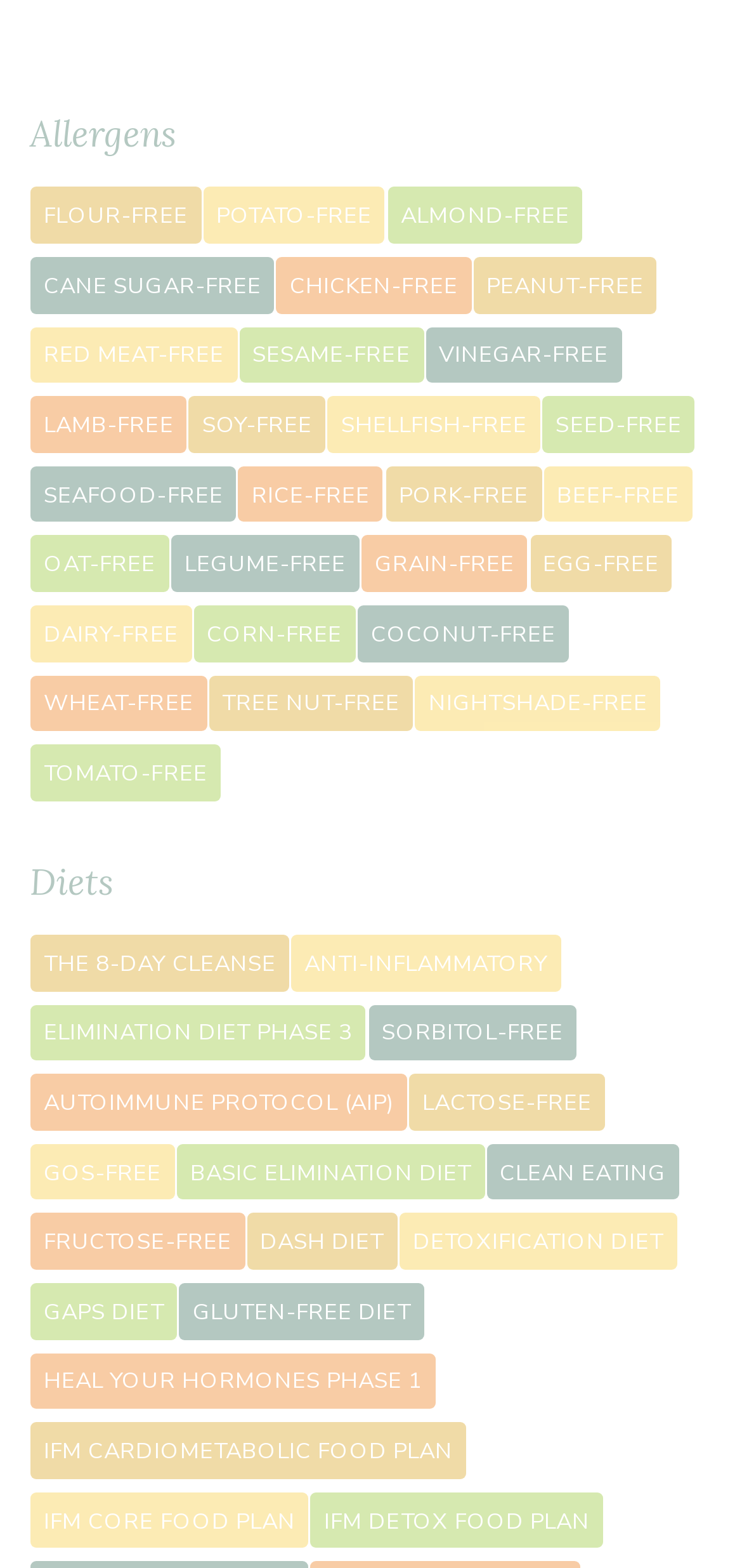Specify the bounding box coordinates of the element's region that should be clicked to achieve the following instruction: "Check IFM CARDIOMETABOLIC FOOD PLAN". The bounding box coordinates consist of four float numbers between 0 and 1, in the format [left, top, right, bottom].

[0.041, 0.907, 0.629, 0.943]